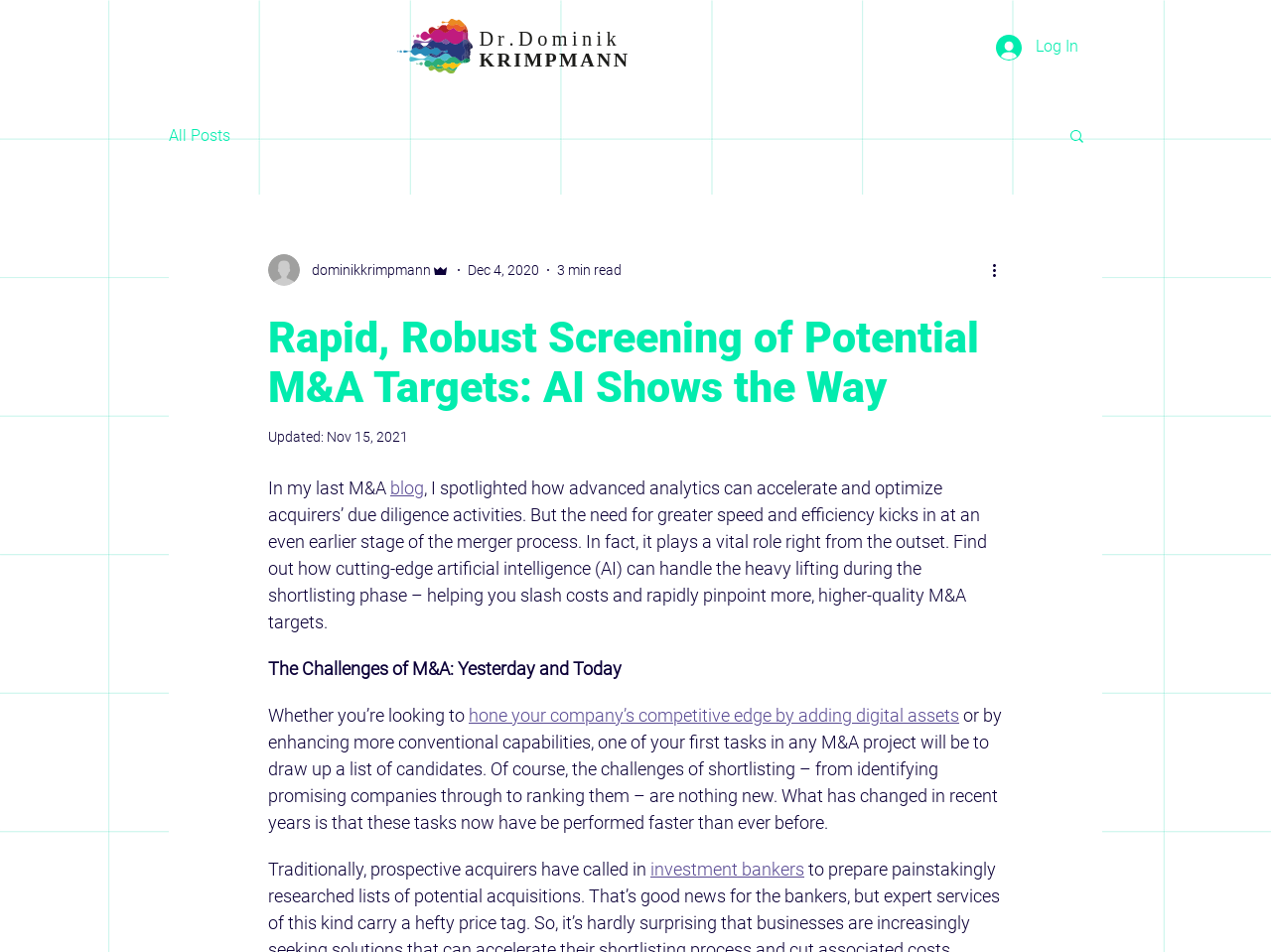Please identify the bounding box coordinates of the clickable region that I should interact with to perform the following instruction: "Click the Log In button". The coordinates should be expressed as four float numbers between 0 and 1, i.e., [left, top, right, bottom].

[0.773, 0.03, 0.859, 0.069]